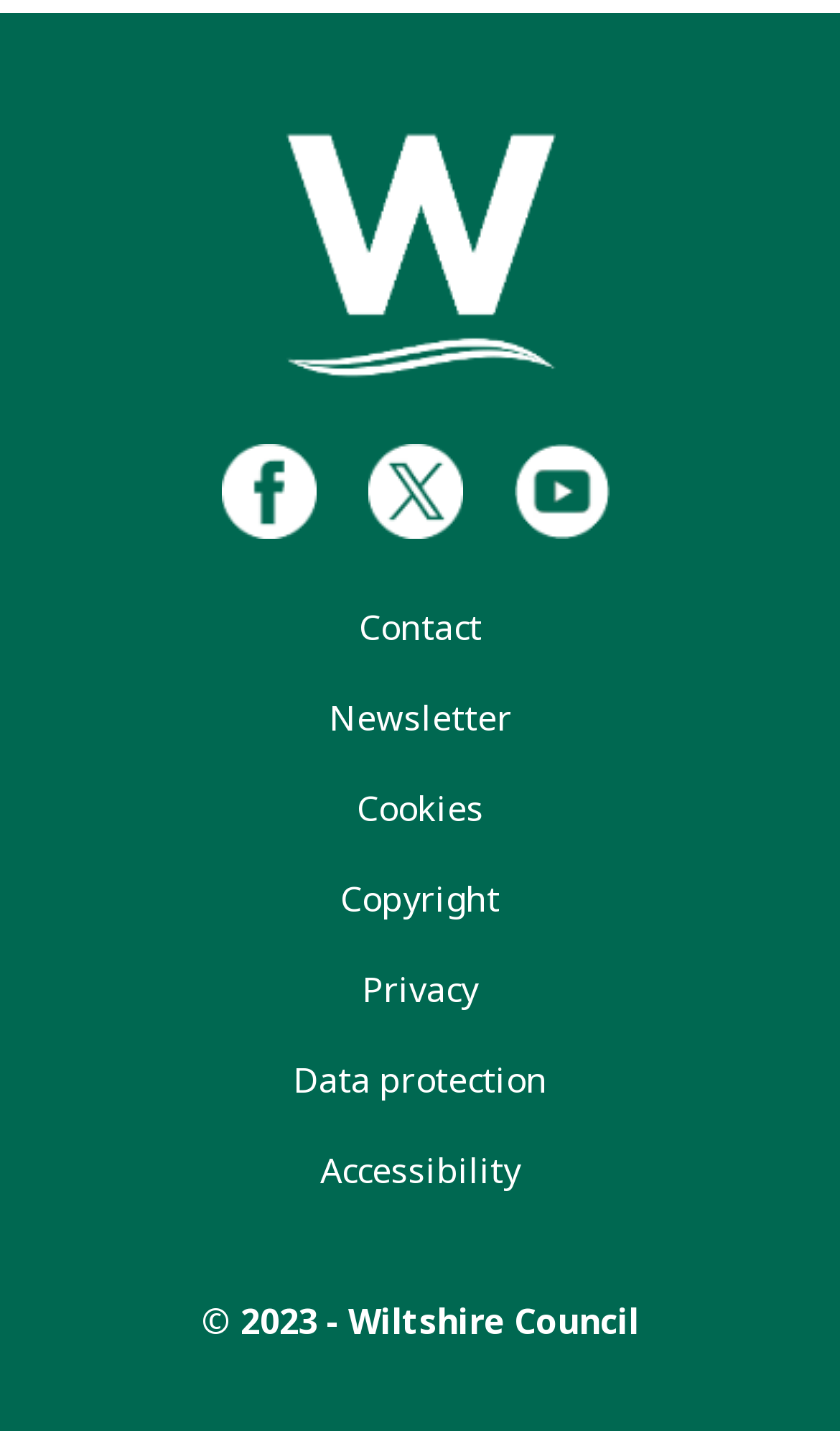How many navigation links are in the footer?
Provide a detailed answer to the question, using the image to inform your response.

I counted the number of navigation links in the footer section, which are Contact, Newsletter, Cookies, Copyright, Privacy, Data protection, and Accessibility, so there are 7 navigation links.